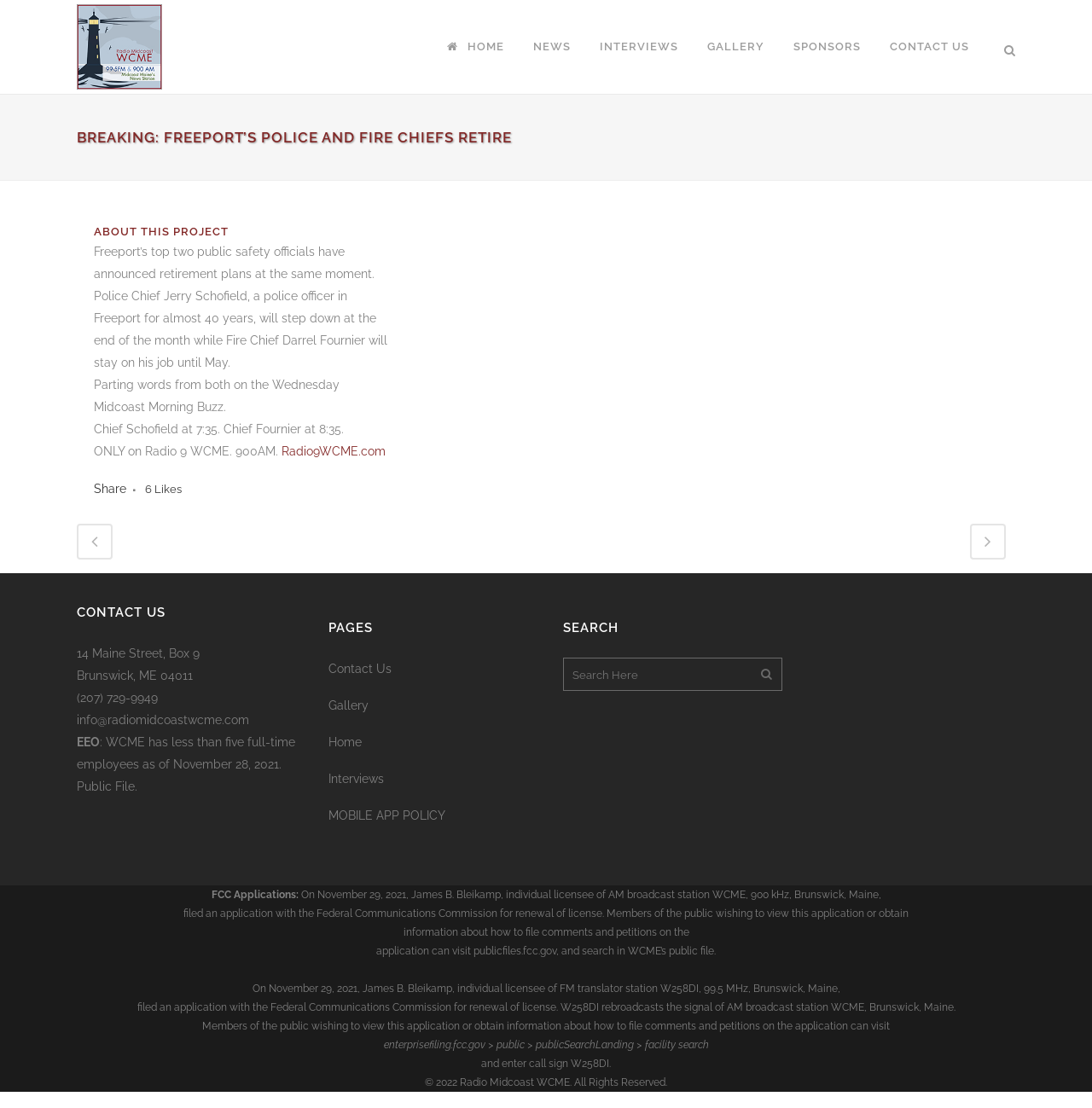Answer the question below in one word or phrase:
What is the frequency of the AM broadcast station WCME?

900 kHz